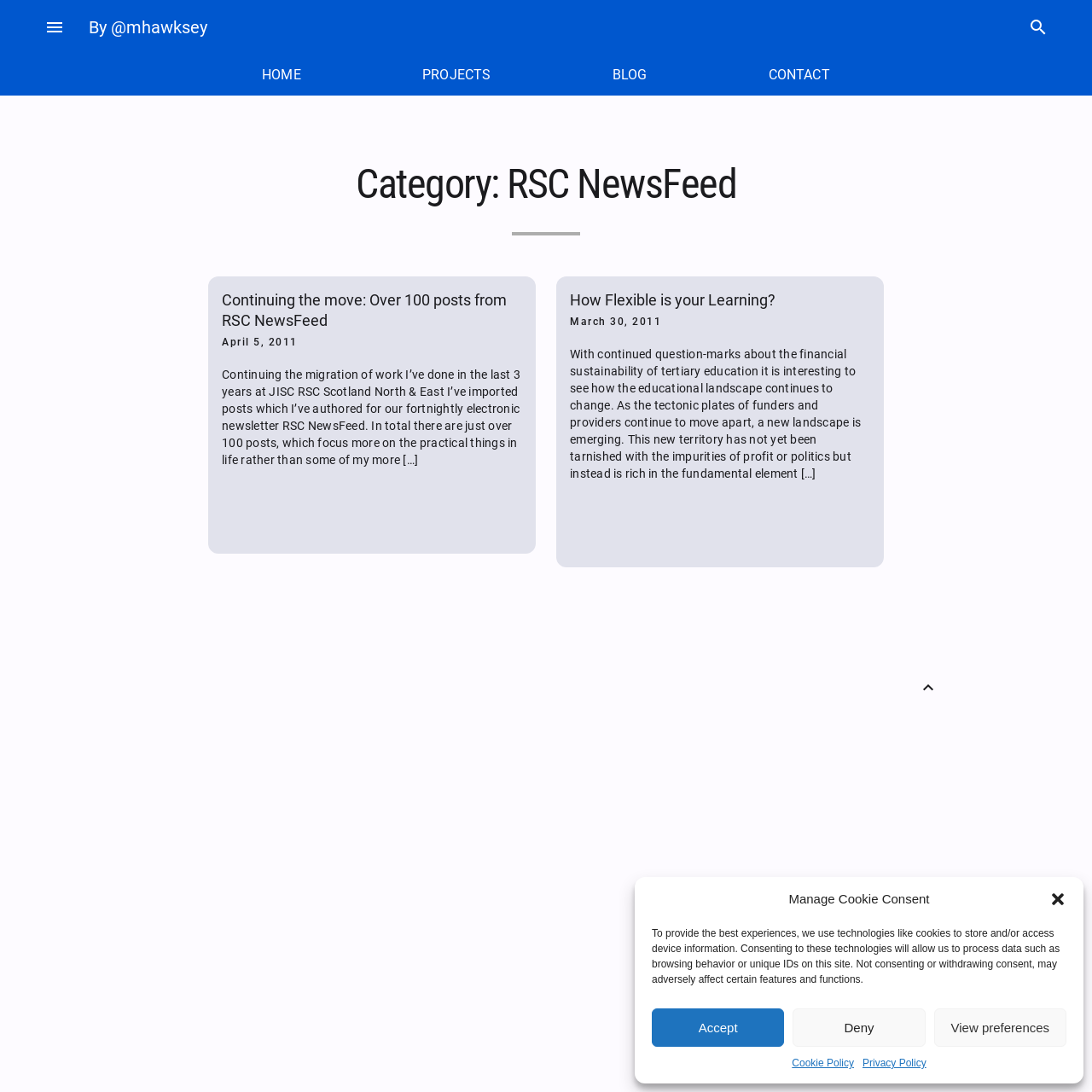How many headings are in the first article?
Based on the image, give a concise answer in the form of a single word or short phrase.

2